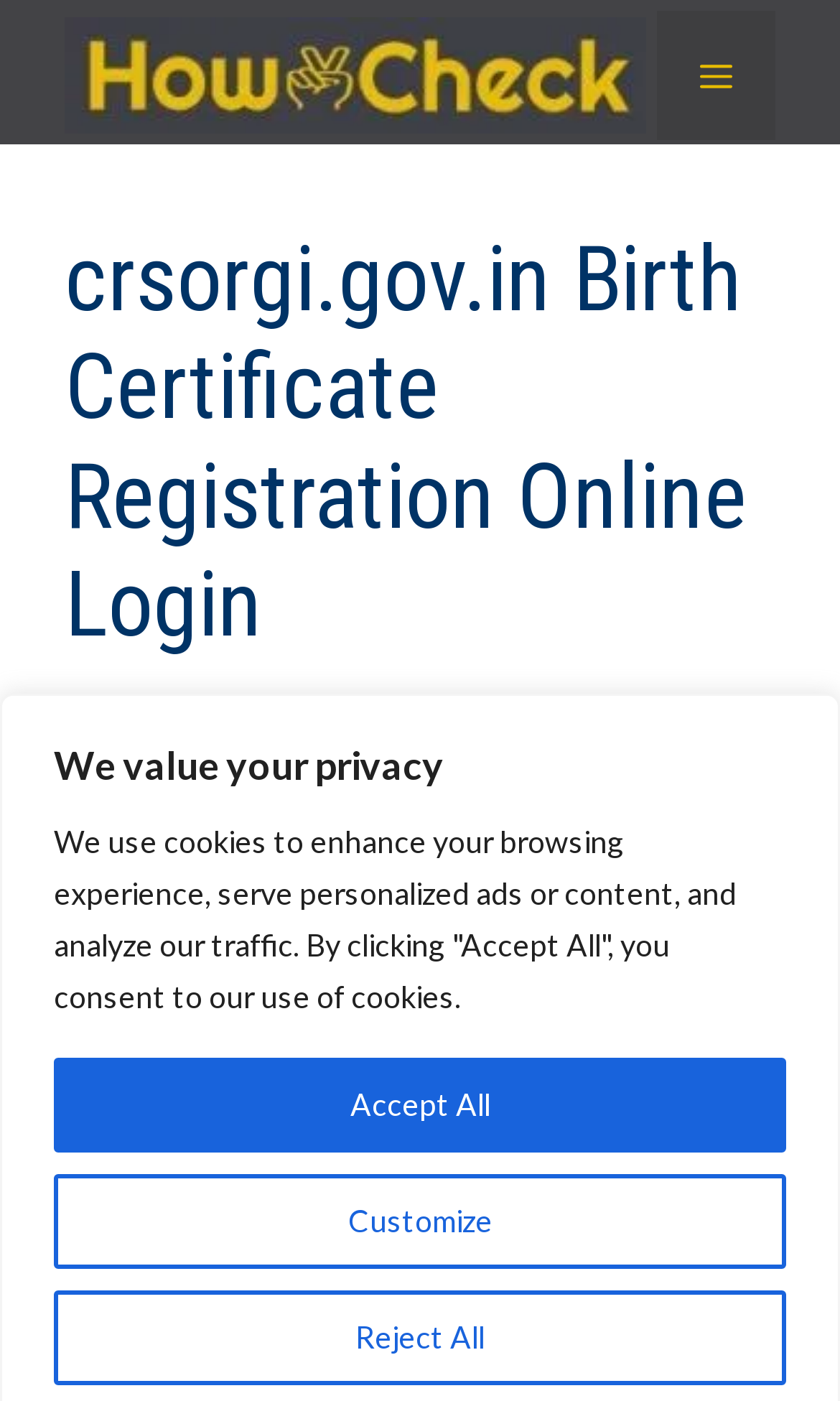Based on the image, give a detailed response to the question: What is the name of the linked website?

The link 'Howto-check.com' is present in the banner section of the webpage, which suggests that it is a related website that users can visit for more information.